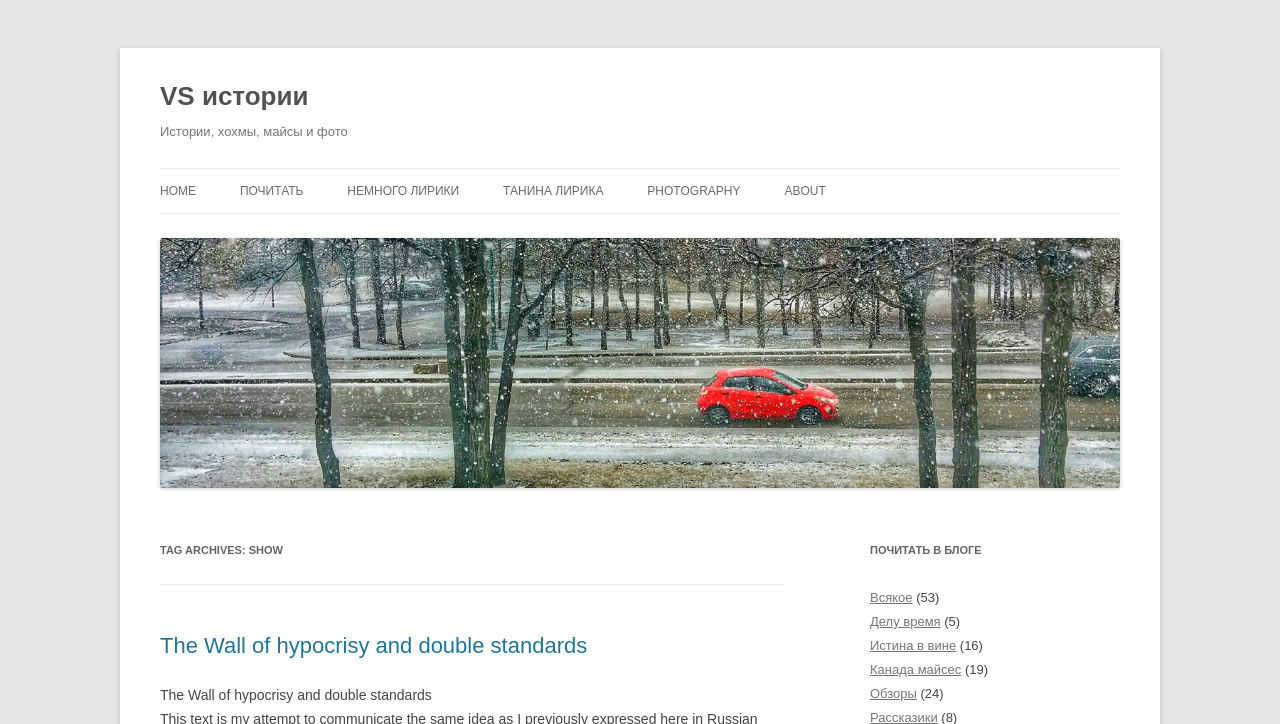Give a concise answer using only one word or phrase for this question:
What is the title of the first blog post?

The Wall of hypocrisy and double standards